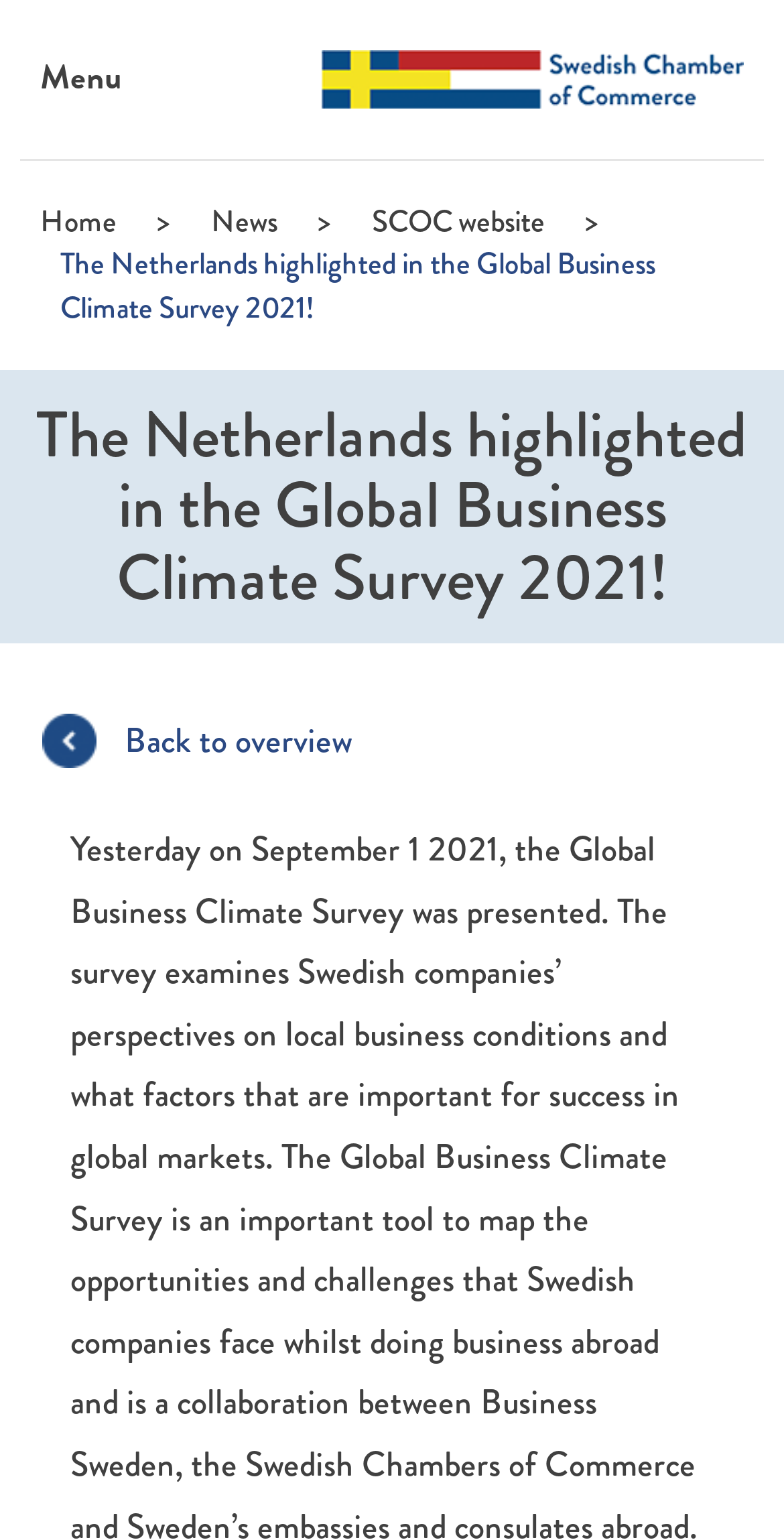By analyzing the image, answer the following question with a detailed response: What is the position of the 'News' link?

I examined the navigation links in the top bar and found that the 'News' link is located third from the left, after the 'Home' link and the '>' symbol.